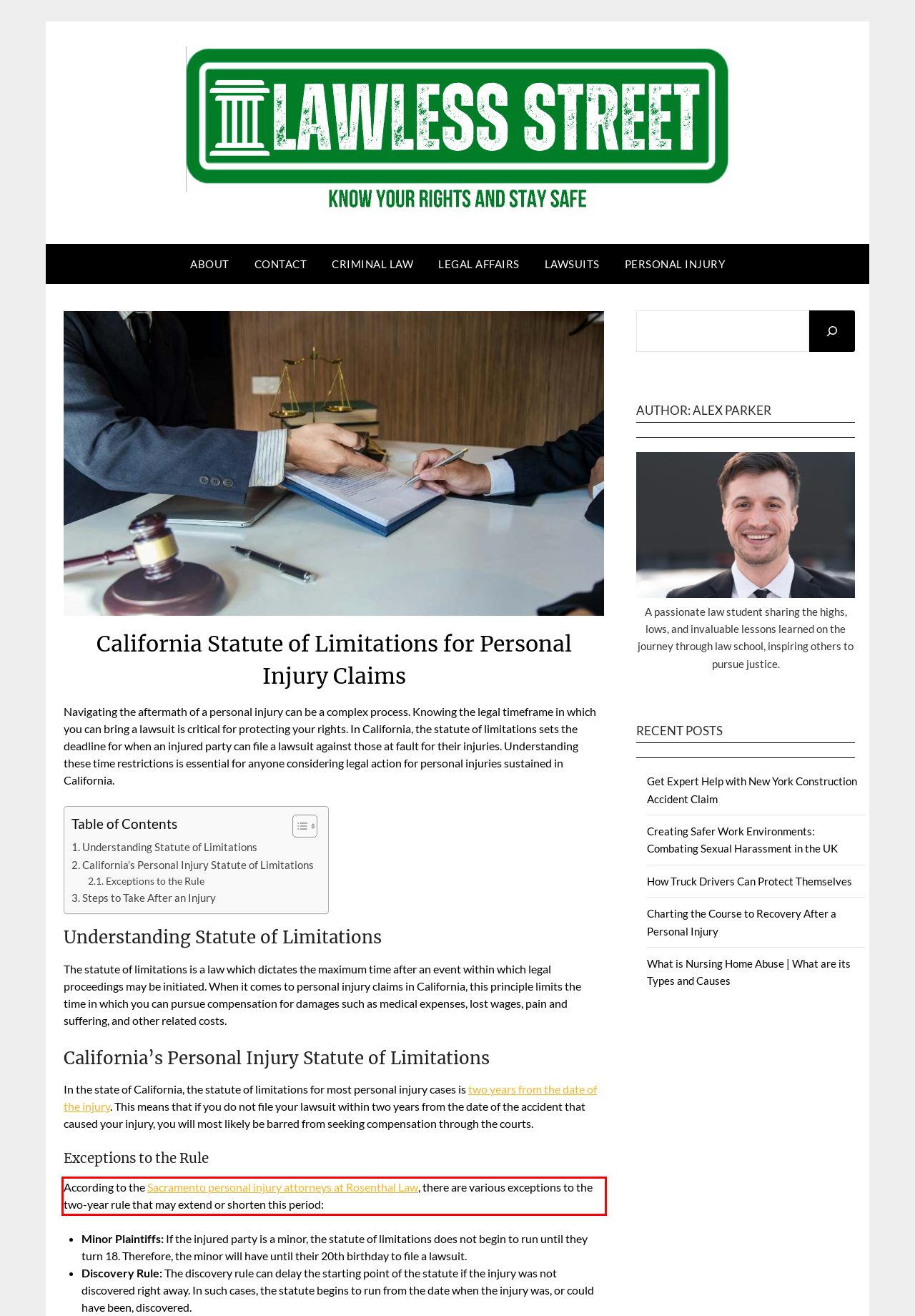You are provided with a screenshot of a webpage that includes a red bounding box. Extract and generate the text content found within the red bounding box.

According to the Sacramento personal injury attorneys at Rosenthal Law, there are various exceptions to the two-year rule that may extend or shorten this period: